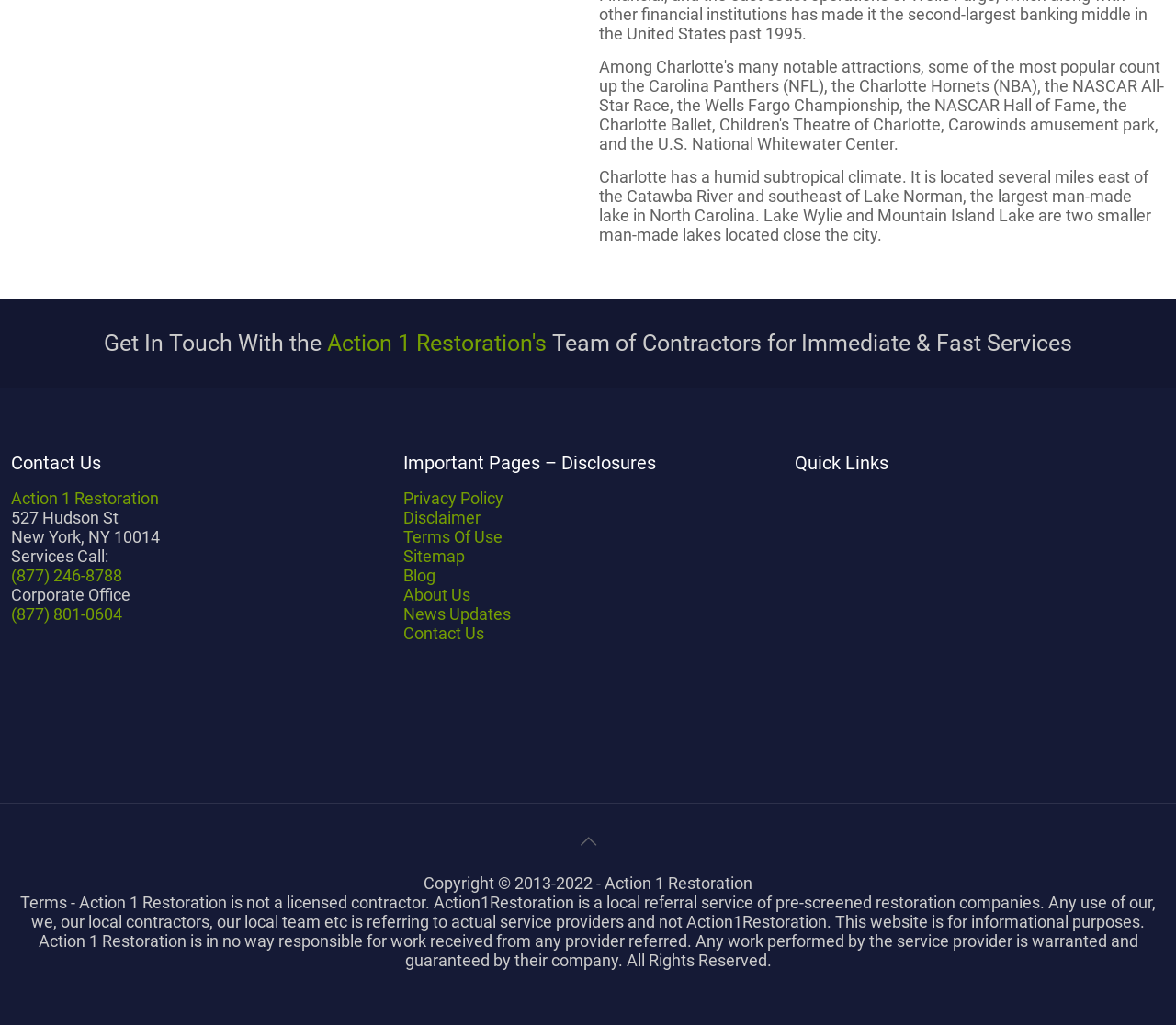What is the name of the lake located southeast of Charlotte?
Provide a thorough and detailed answer to the question.

The answer can be found in the first StaticText element, which describes Lake Norman as the largest man-made lake in North Carolina, located southeast of Charlotte.